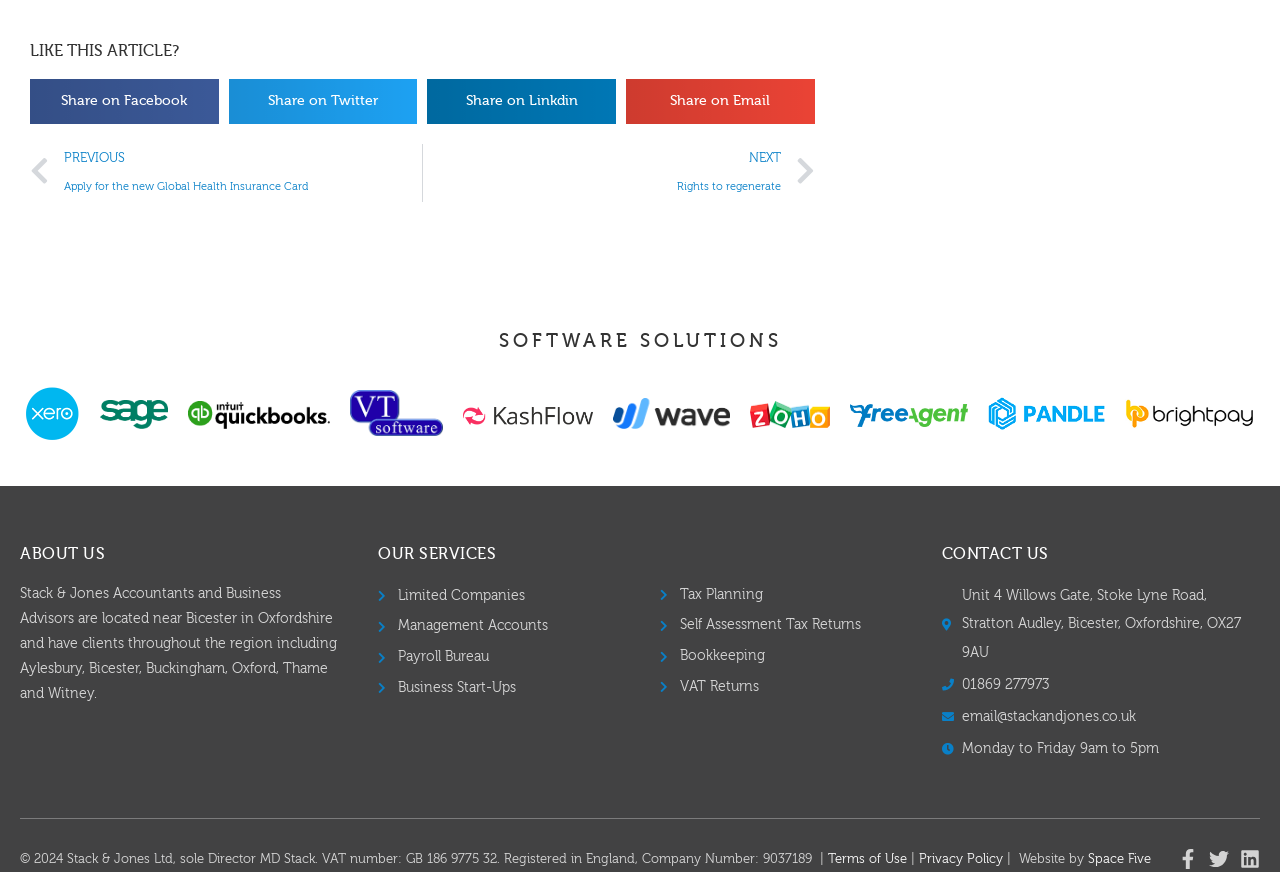Answer the following inquiry with a single word or phrase:
What is the link text of the first service offered by the company?

Limited Companies